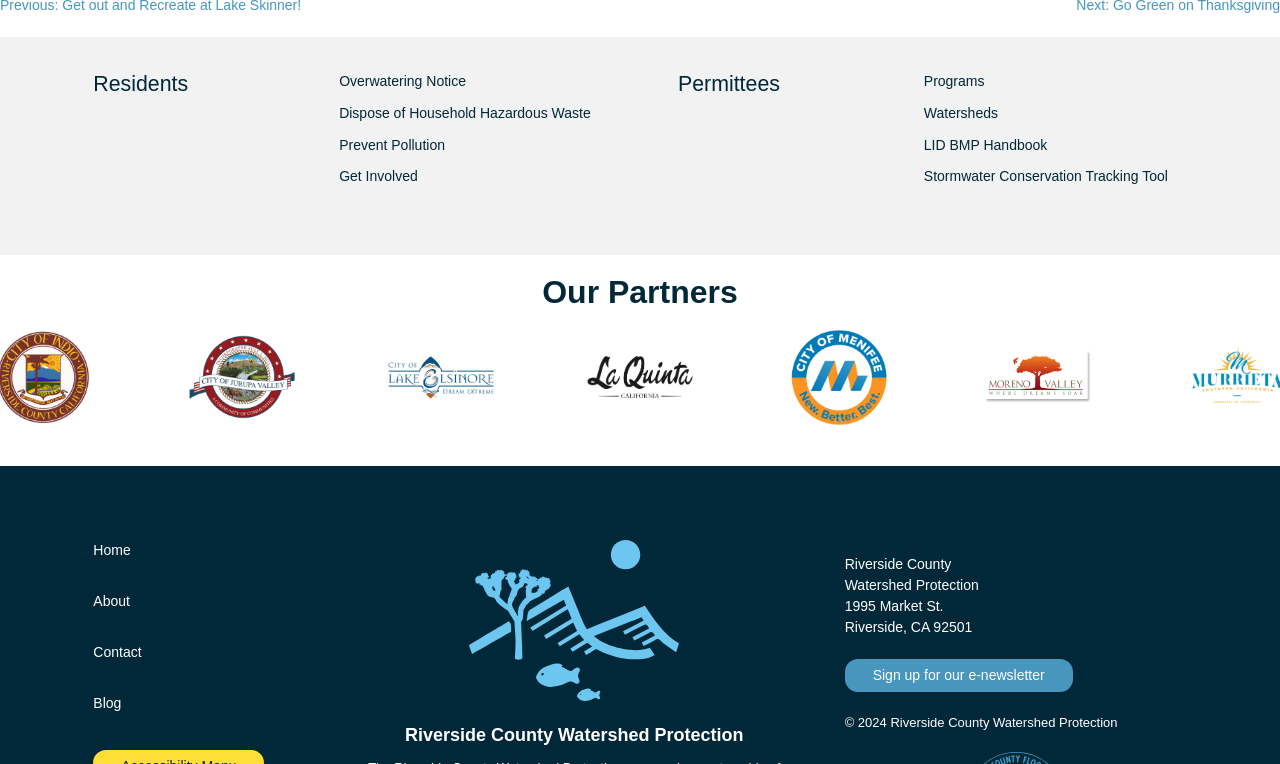Could you determine the bounding box coordinates of the clickable element to complete the instruction: "View Overwatering Notice"? Provide the coordinates as four float numbers between 0 and 1, i.e., [left, top, right, bottom].

[0.265, 0.095, 0.364, 0.116]